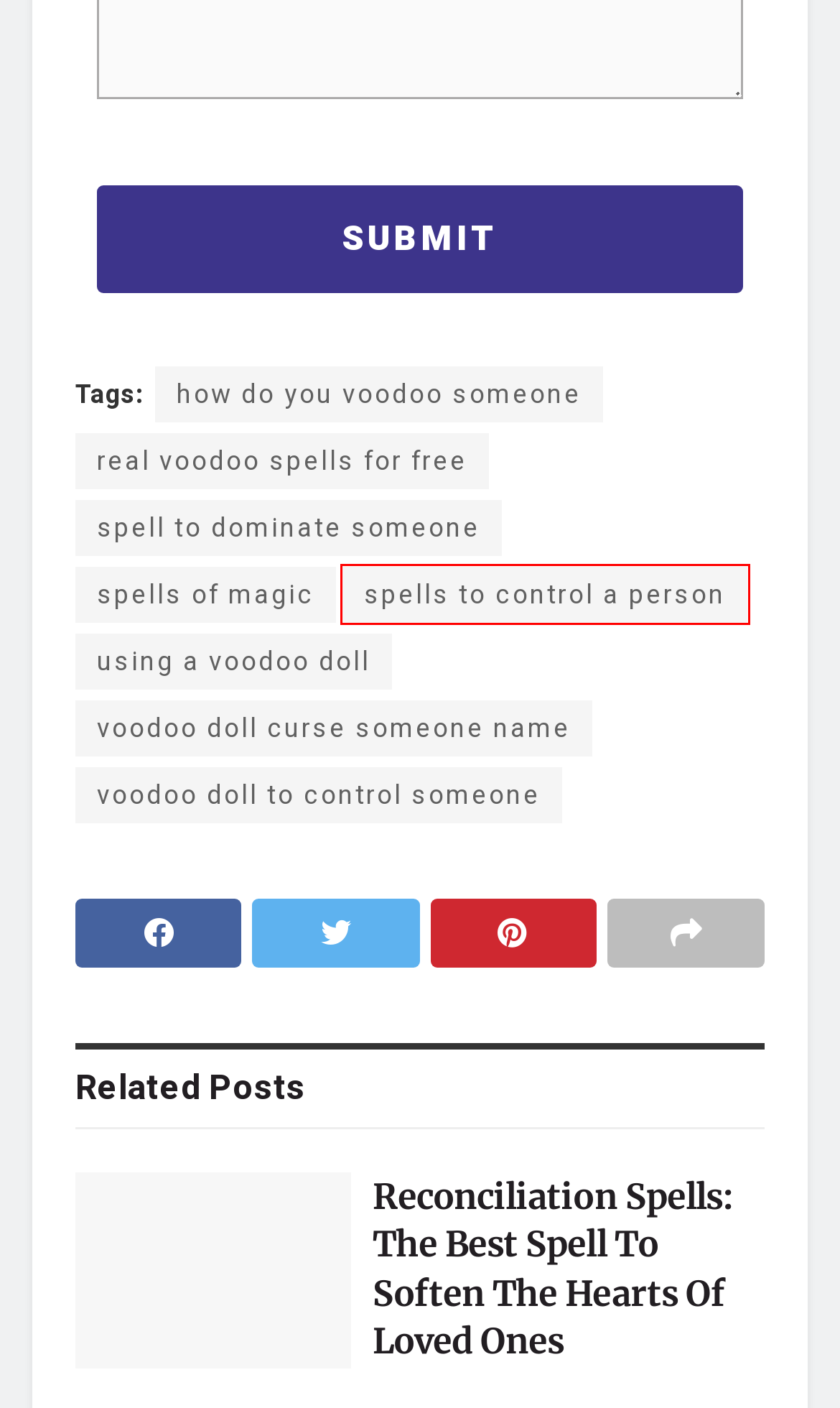A screenshot of a webpage is given with a red bounding box around a UI element. Choose the description that best matches the new webpage shown after clicking the element within the red bounding box. Here are the candidates:
A. using a voodoo doll | Witch Magic Spells
B. voodoo doll to control someone | Witch Magic Spells
C. Reconciliation Spells - How to Reunite with Your Ex
D. how do you voodoo someone | Witch Magic Spells
E. spells to control a person | Witch Magic Spells
F. real voodoo spells for free | Witch Magic Spells
G. voodoo doll curse someone name | Witch Magic Spells
H. spell to dominate someone | Witch Magic Spells

E